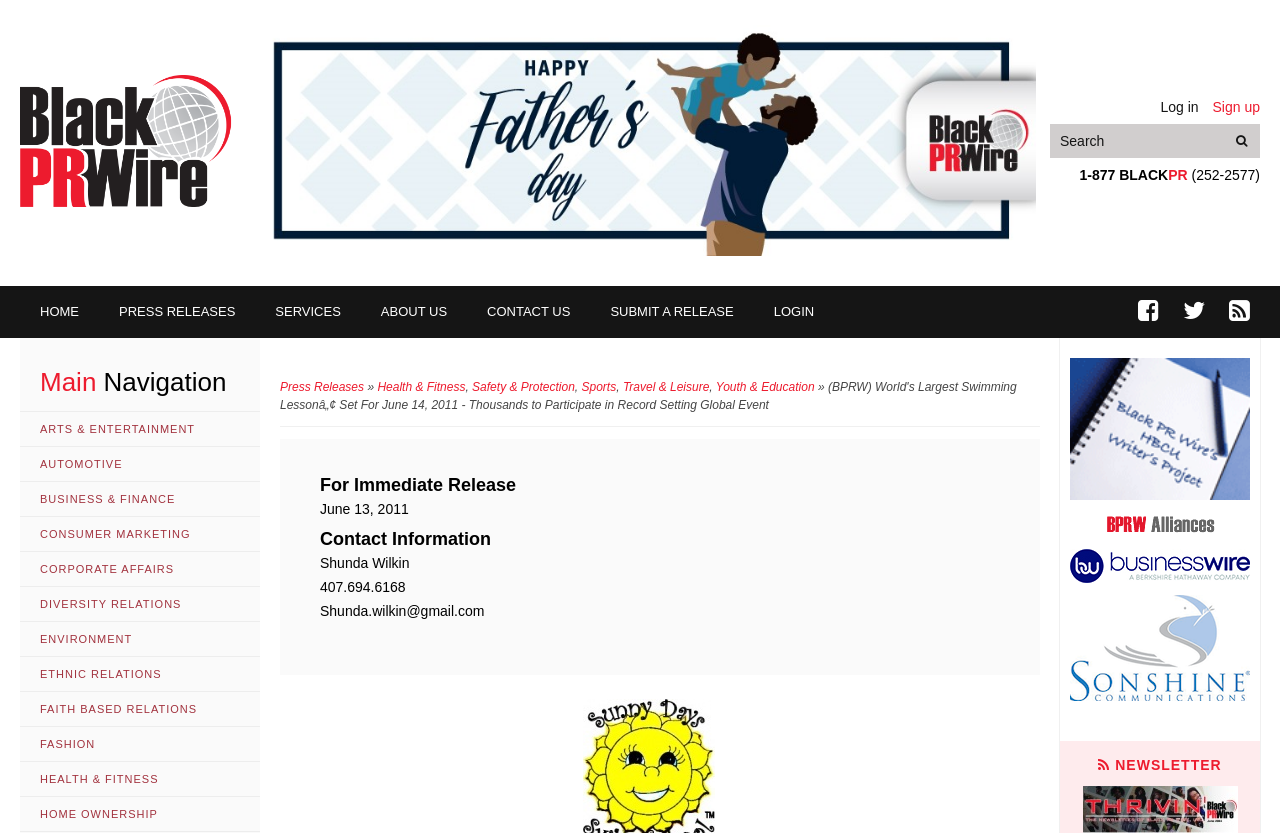Provide the bounding box coordinates of the section that needs to be clicked to accomplish the following instruction: "view press releases."

[0.077, 0.343, 0.199, 0.406]